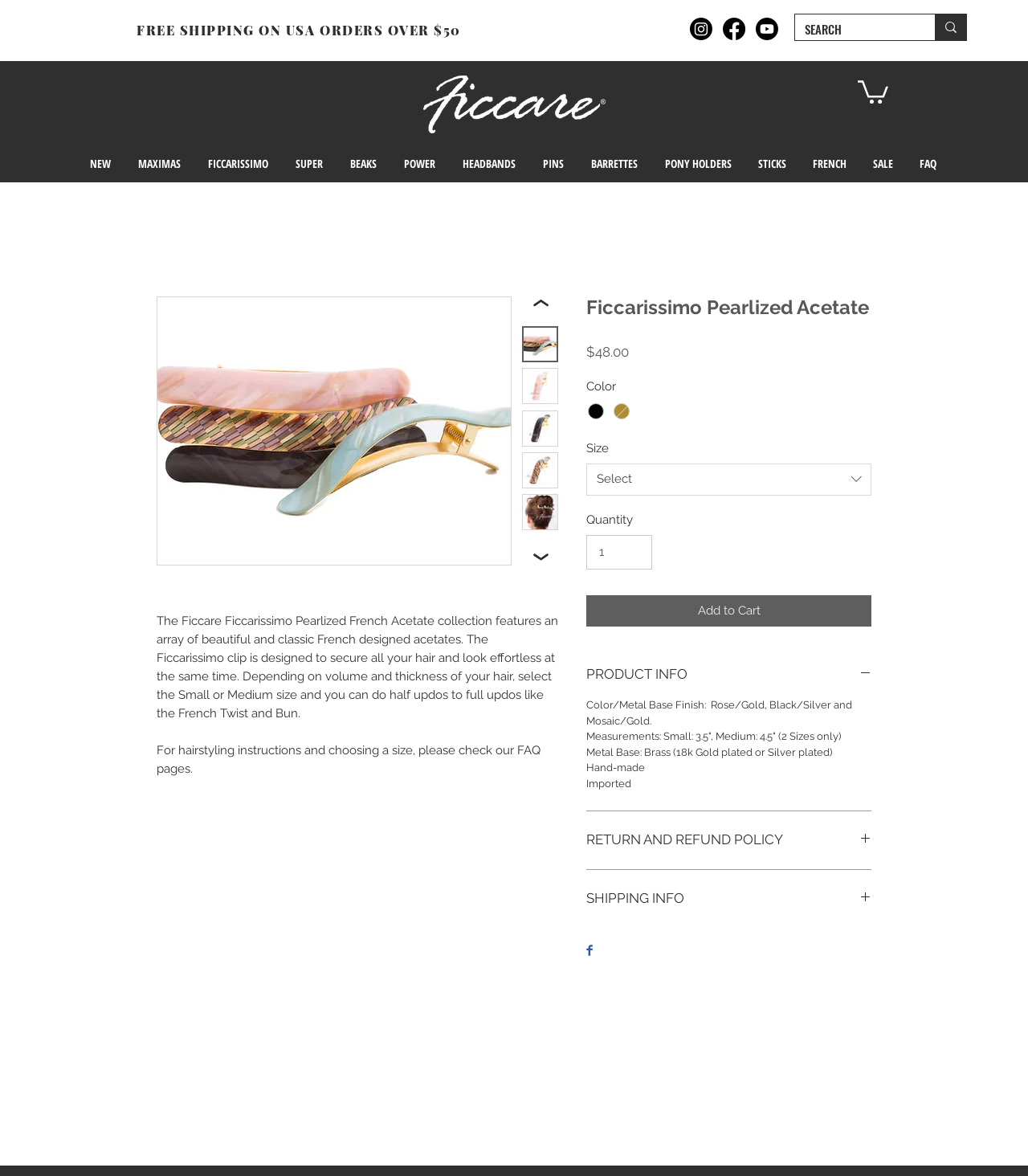Describe the webpage in detail, including text, images, and layout.

This webpage is about the Ficcarissimo Pearlized French Acetate collection, a type of hair accessory. At the top of the page, there is a heading that reads "FREE SHIPPING ON USA ORDERS OVER $50" and a social bar with links to Instagram, Facebook, and Youtube. Below that, there is a search bar and a navigation menu with links to different sections of the website, including "NEW", "MAXIMAS", "FICCARISSIMO", and more.

The main content of the page is an article about the Ficcarissimo Pearlized French Acetate collection. It features a large image of the product, followed by a description of the collection, which includes information about the design, functionality, and sizing. There are also several buttons that allow users to view thumbnails of the product, and a section that displays the price of the item, which is $48.00.

Below the product description, there are several options for customizing the product, including a color selection menu and a size selection menu. Users can also select the quantity of the product they want to purchase. There are two buttons at the bottom of the page, one to add the product to the cart and another to view product information.

On the right side of the page, there are several sections that provide additional information about the product, including its color and metal base finish, measurements, and materials used. There are also buttons to view the return and refund policy, and shipping information.